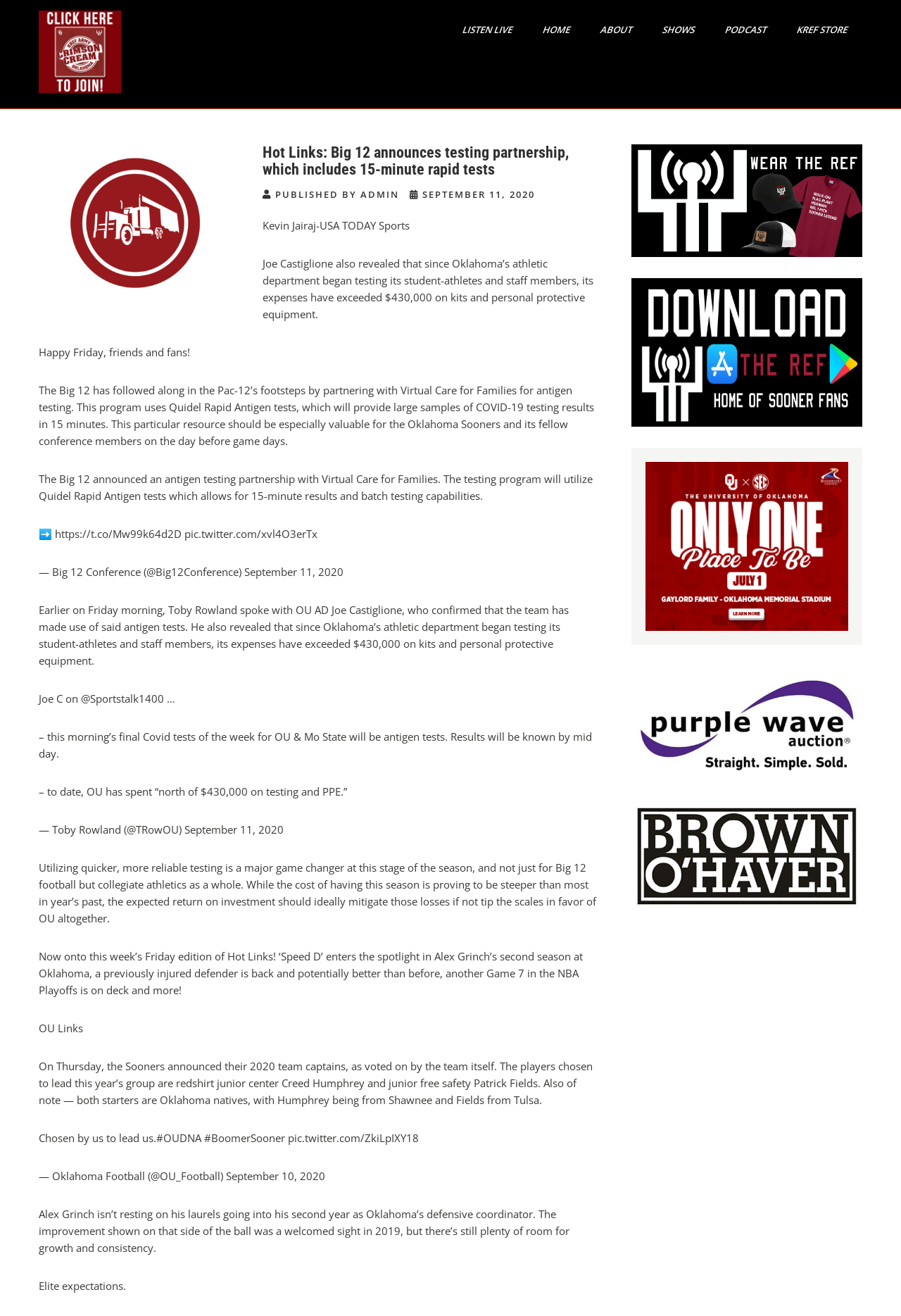What is the name of the university whose football team is mentioned in the article?
Based on the screenshot, provide a one-word or short-phrase response.

Oklahoma